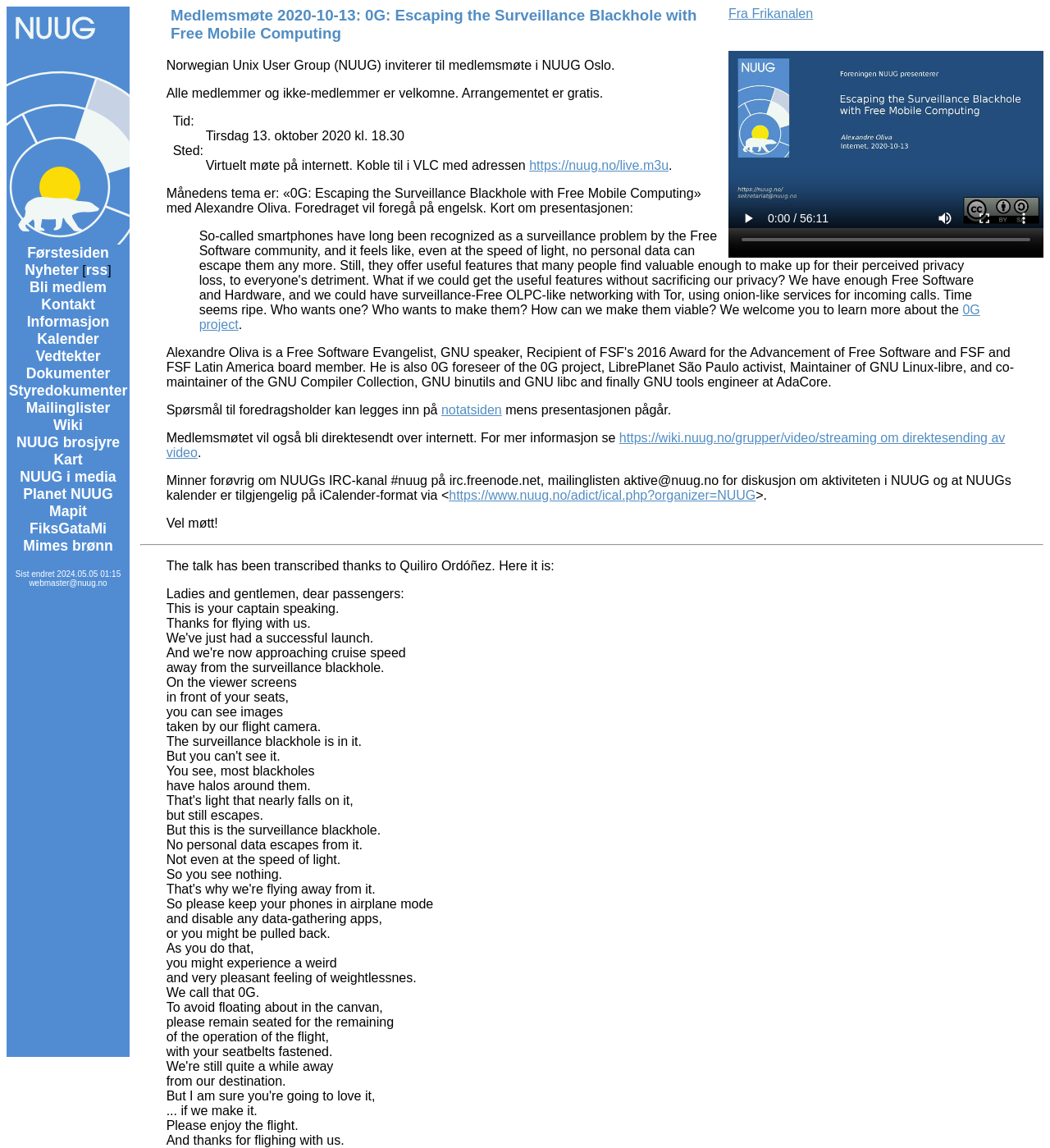Provide a one-word or one-phrase answer to the question:
What is the format of the meeting?

Virtuelt møte på internett